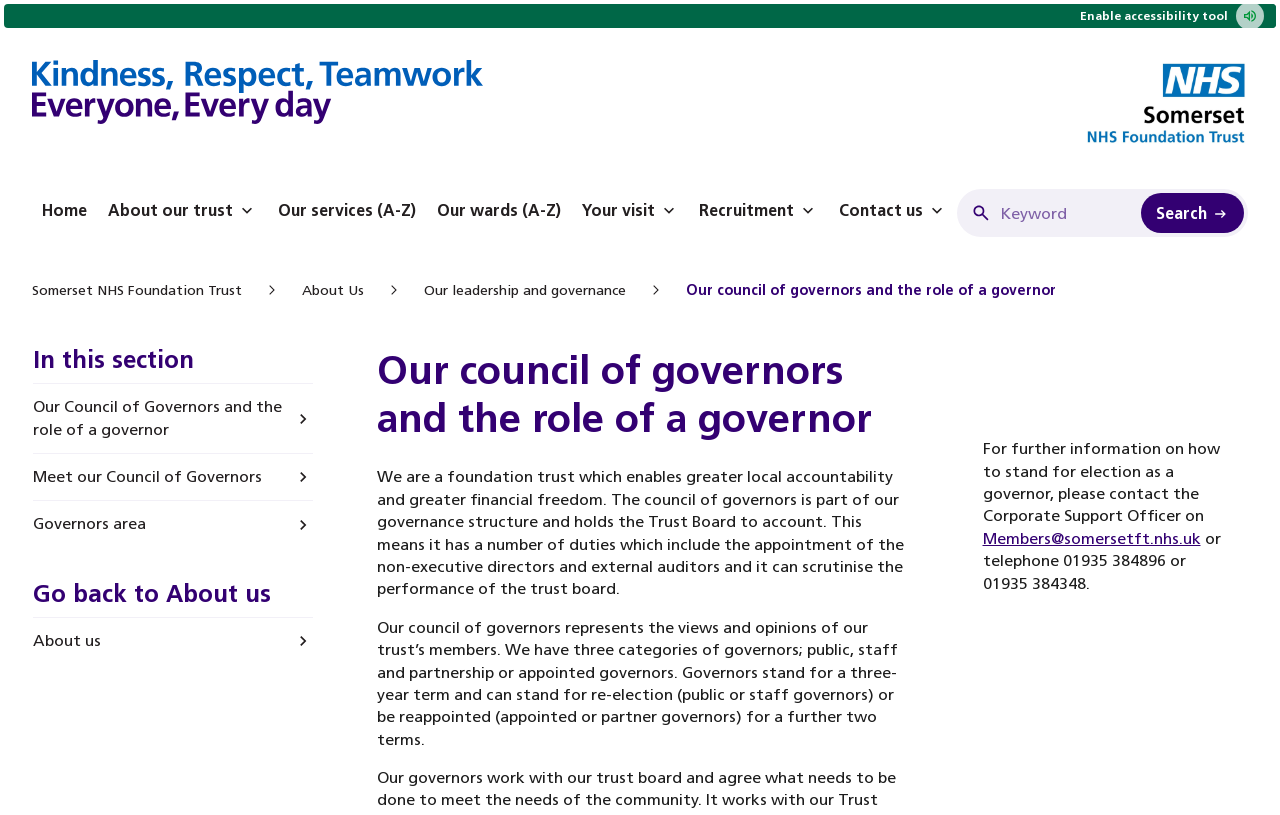Using the information in the image, could you please answer the following question in detail:
How many categories of governors are there?

The webpage states that the council of governors represents the views and opinions of the trust's members, and there are three categories of governors: public, staff, and partnership or appointed governors.